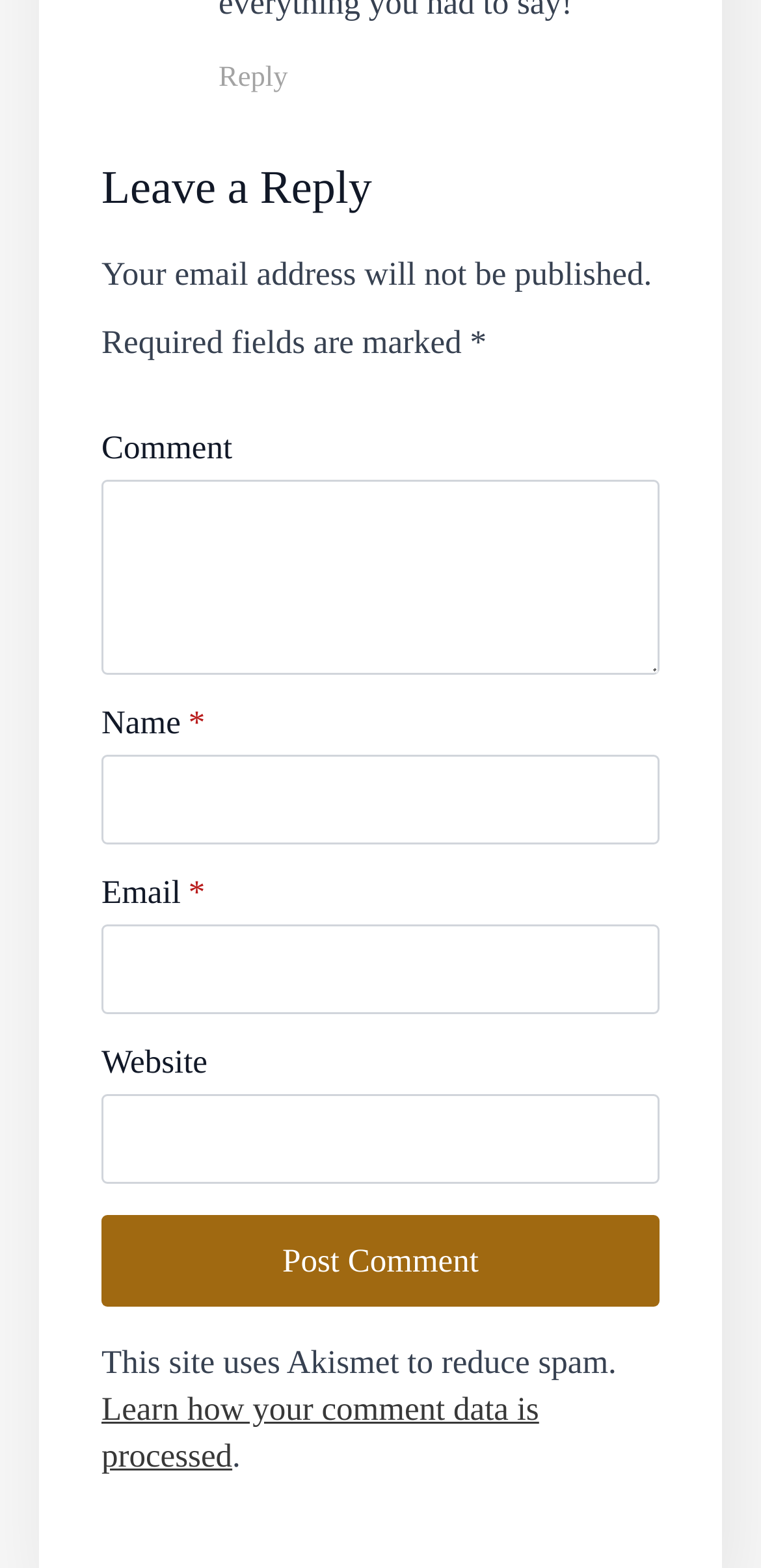Using the given description, provide the bounding box coordinates formatted as (top-left x, top-left y, bottom-right x, bottom-right y), with all values being floating point numbers between 0 and 1. Description: name="submit" value="Post Comment"

[0.133, 0.775, 0.867, 0.834]